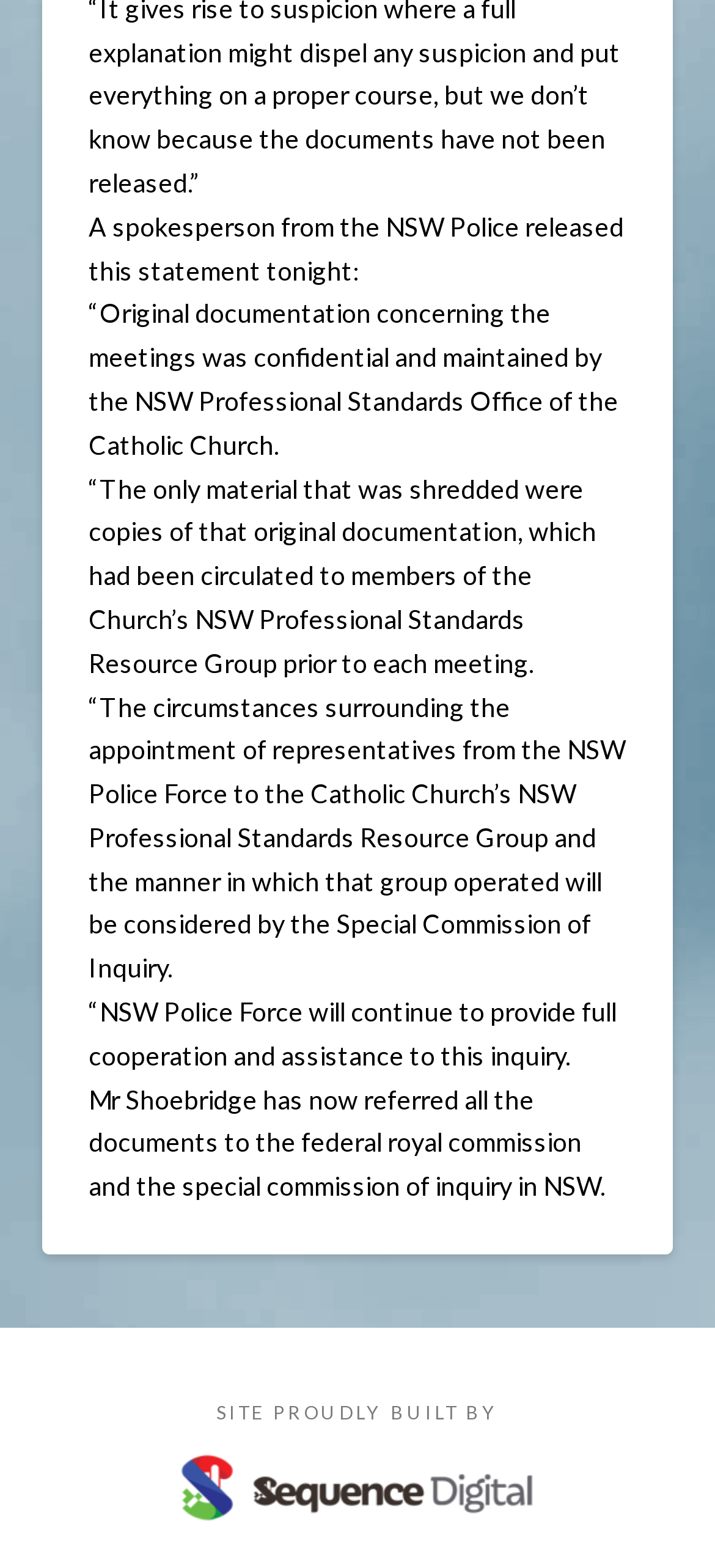What will be considered by the Special Commission of Inquiry?
Look at the image and respond with a single word or a short phrase.

Circumstances surrounding the appointment of representatives